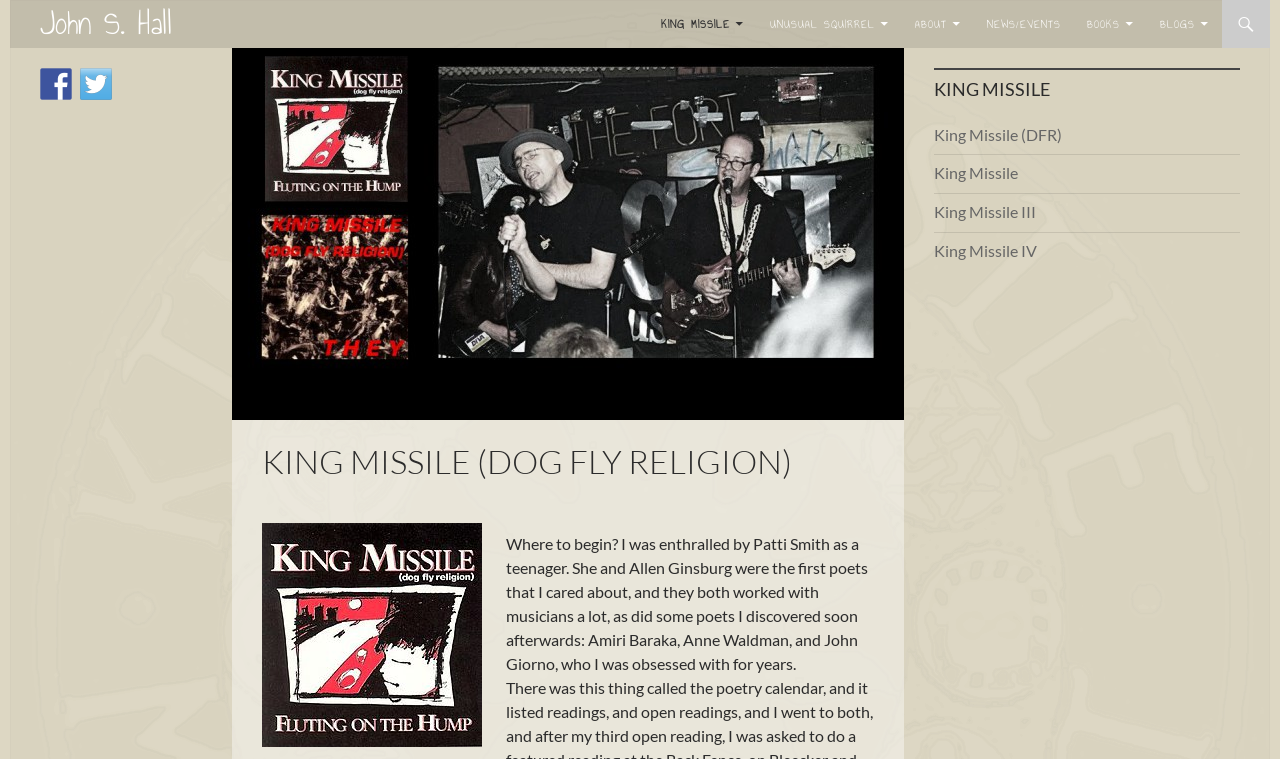Respond with a single word or phrase to the following question: What social media platforms are linked on the webpage?

Facebook and Twitter